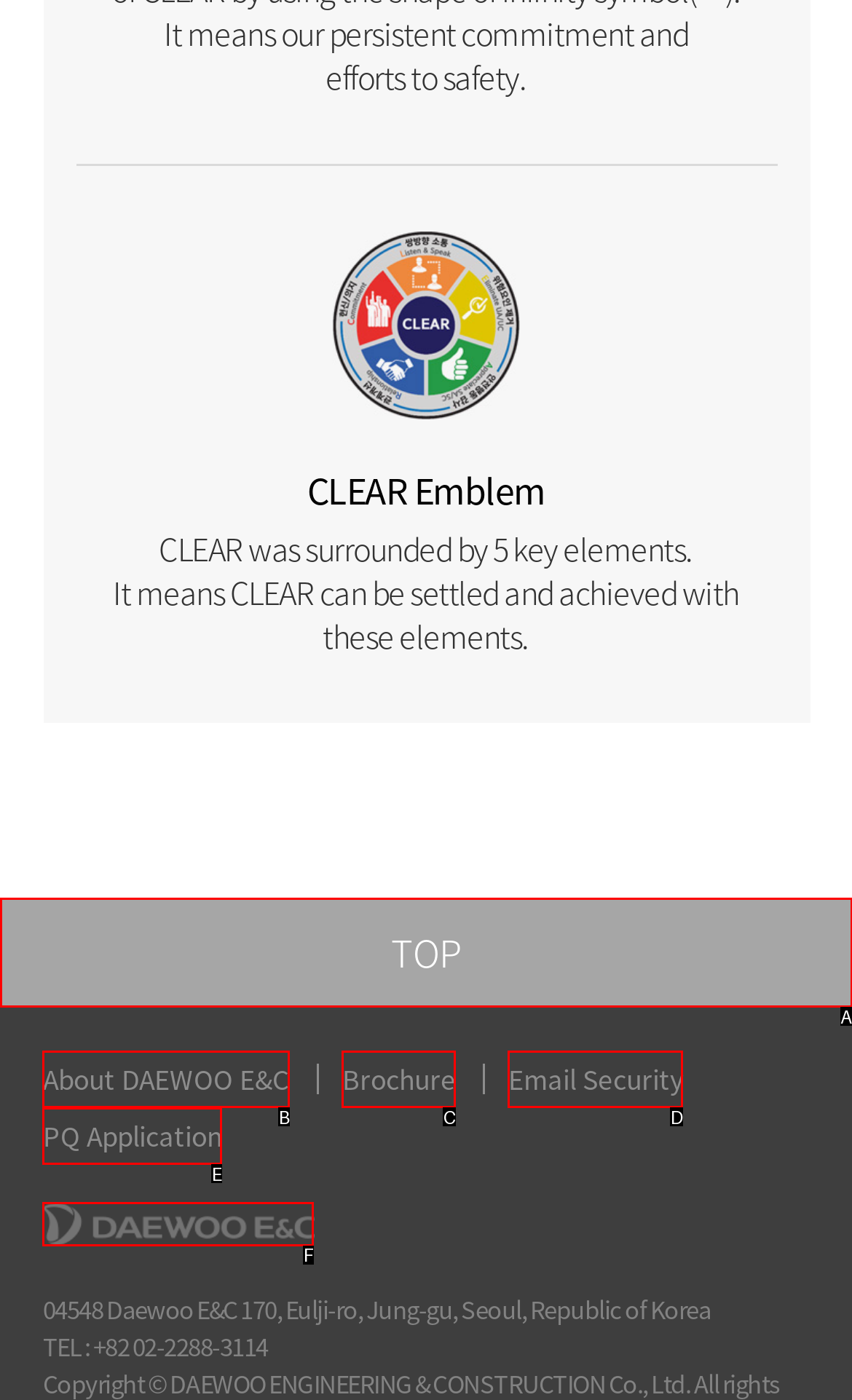Choose the letter that best represents the description: About DAEWOO E&C. Answer with the letter of the selected choice directly.

B